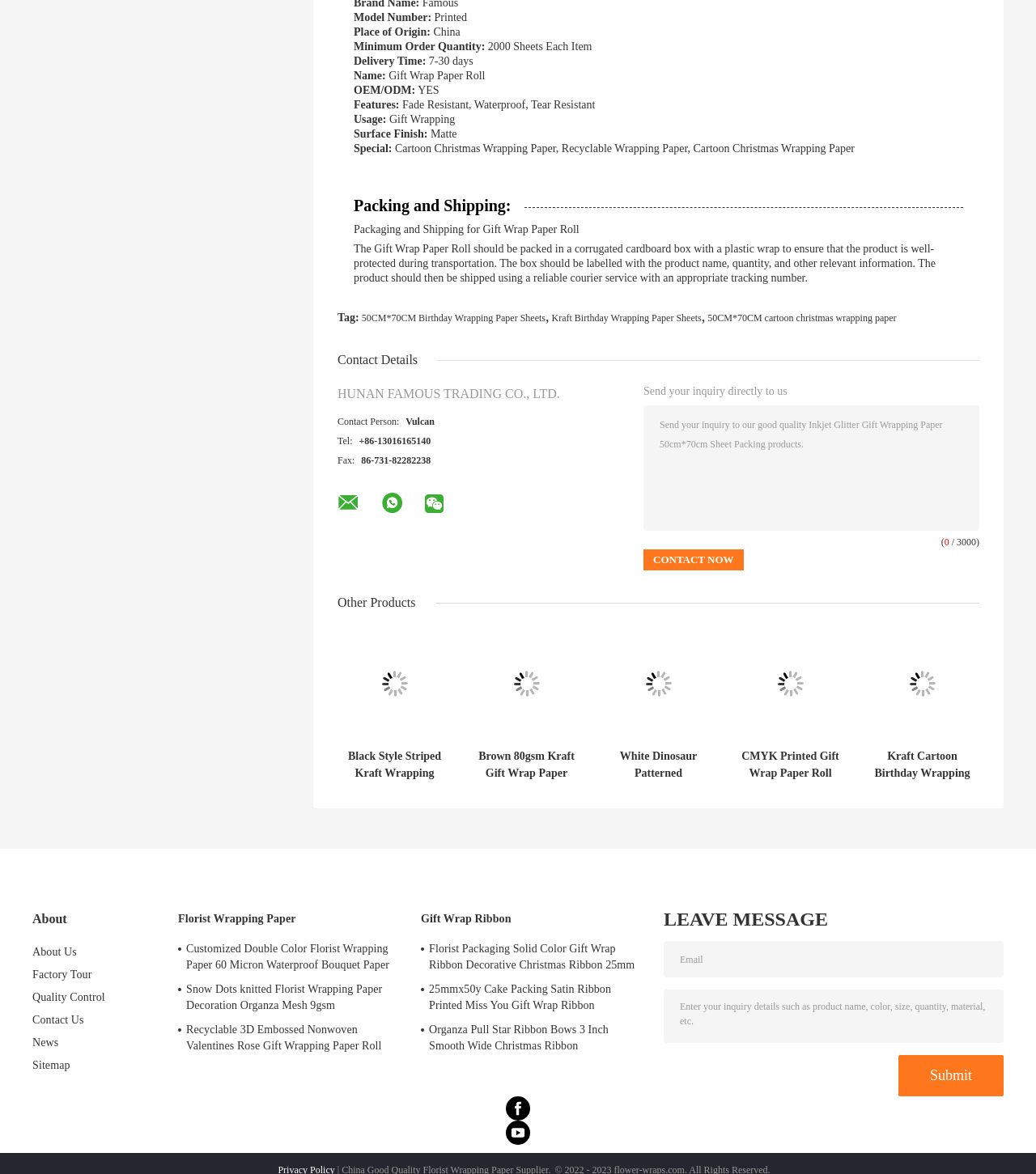Please locate the bounding box coordinates of the element that should be clicked to achieve the given instruction: "View the product '50CM*70CM Birthday Wrapping Paper Sheets'".

[0.349, 0.266, 0.527, 0.276]